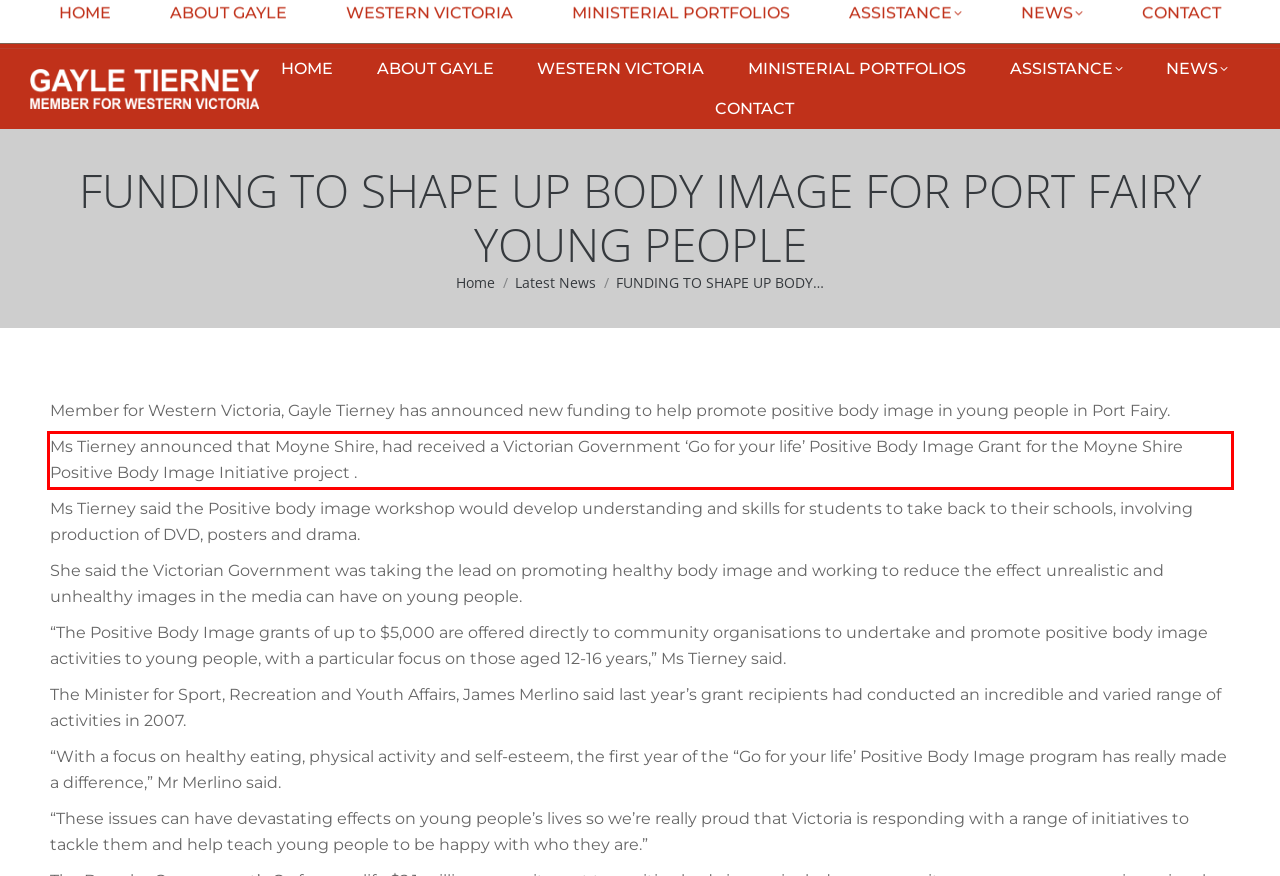You are given a screenshot of a webpage with a UI element highlighted by a red bounding box. Please perform OCR on the text content within this red bounding box.

Ms Tierney announced that Moyne Shire, had received a Victorian Government ‘Go for your life’ Positive Body Image Grant for the Moyne Shire Positive Body Image Initiative project .